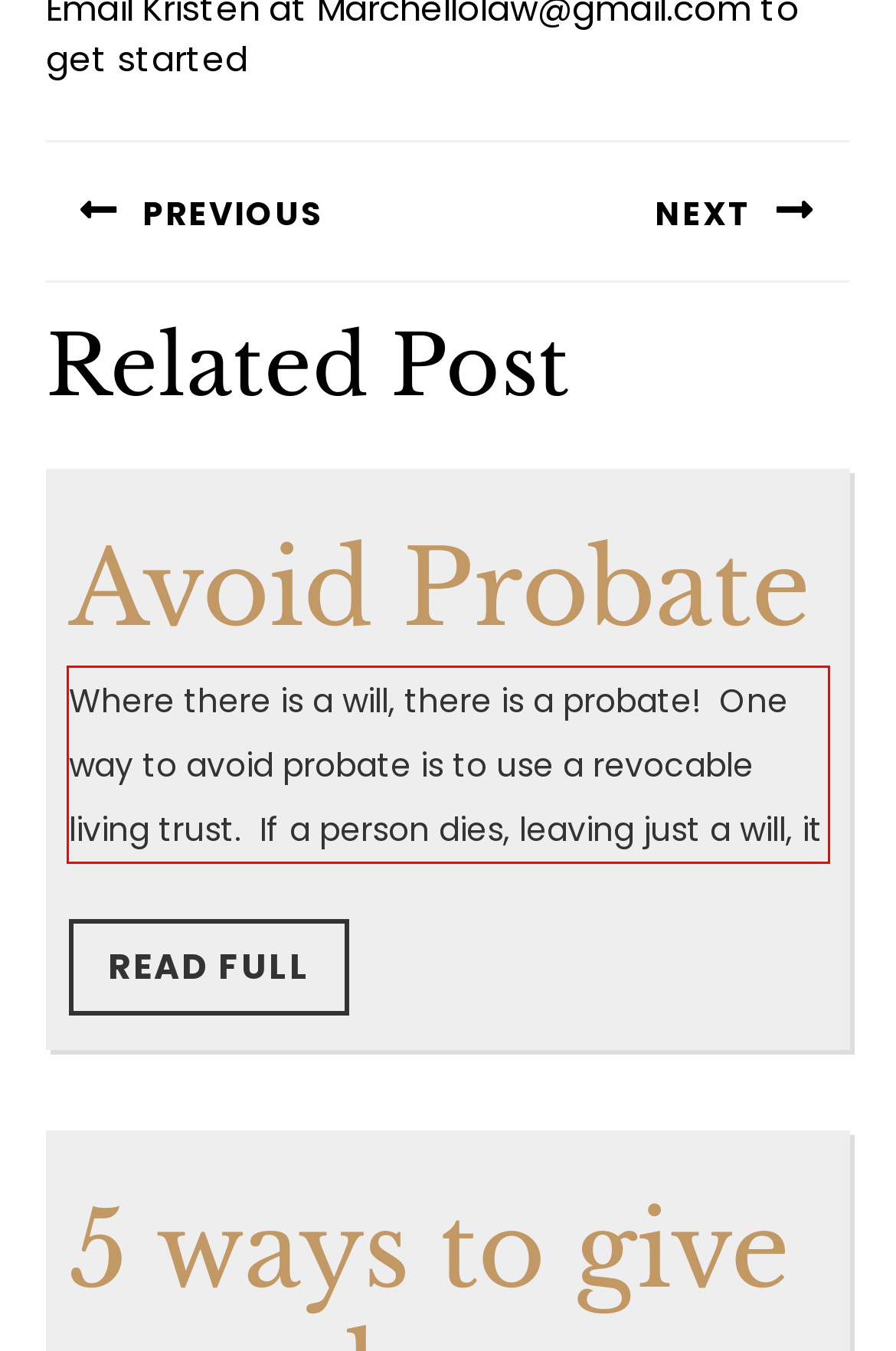View the screenshot of the webpage and identify the UI element surrounded by a red bounding box. Extract the text contained within this red bounding box.

Where there is a will, there is a probate! One way to avoid probate is to use a revocable living trust. If a person dies, leaving just a will, it